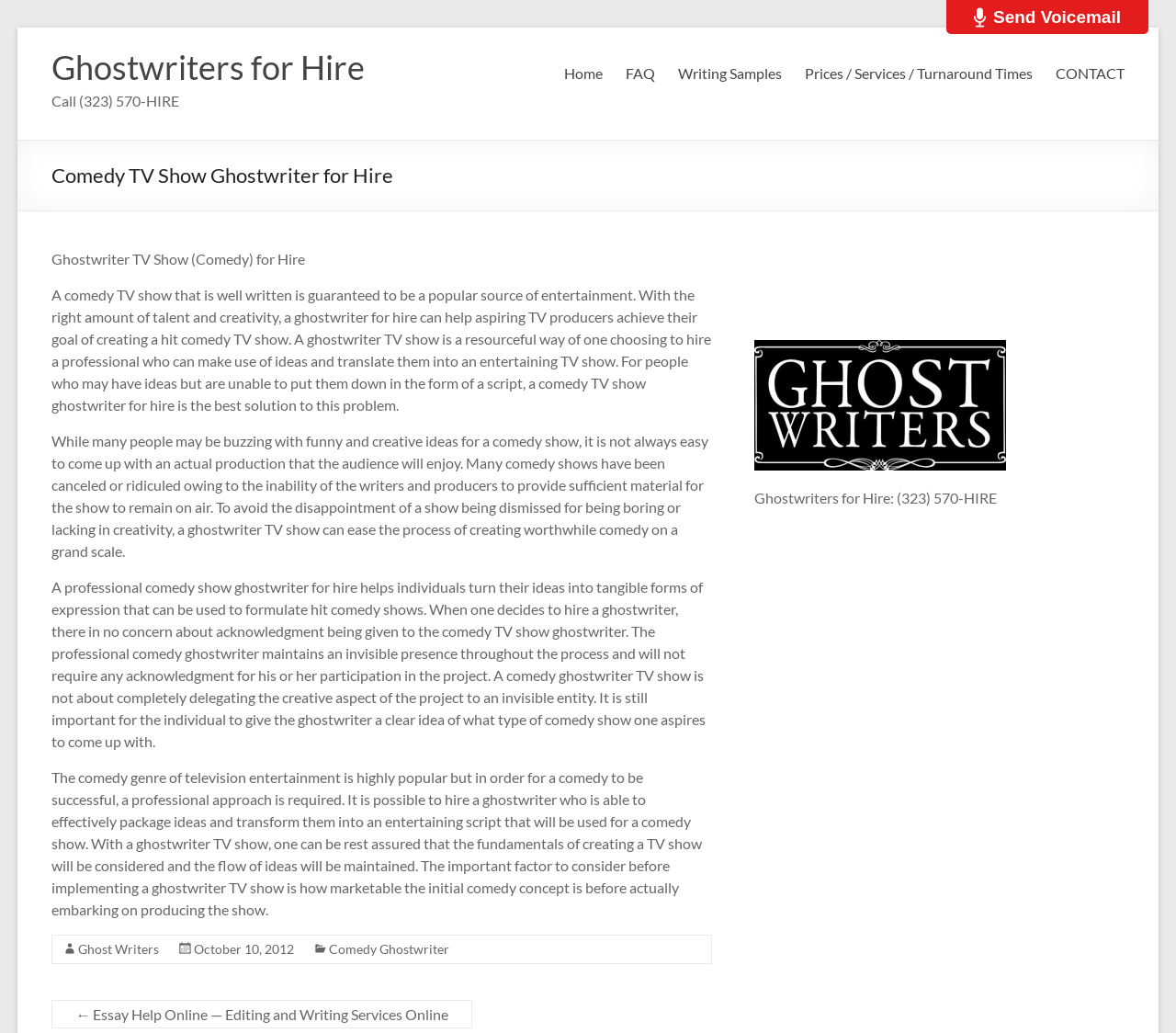Detail the webpage's structure and highlights in your description.

This webpage is about Ghostwriters for Hire, specifically focusing on comedy TV shows. At the top left, there is a "Skip to content" link, followed by a heading "Ghostwriters for Hire" and a phone number "Call (323) 570-HIRE". Below this, there are five navigation links: "Home", "FAQ", "Writing Samples", "Prices / Services / Turnaround Times", and "CONTACT".

The main content of the page is an article about comedy TV show ghostwriters for hire. The article is divided into four paragraphs, each discussing the importance of hiring a professional ghostwriter to create a successful comedy TV show. The text explains how a ghostwriter can help turn ideas into a tangible script, and how they can maintain an invisible presence throughout the process.

To the right of the article, there are three small sections with complementary information. The first section contains an image, the second section has a link, and the third section displays the phone number "Ghostwriters for Hire: (323) 570-HIRE" again.

At the bottom of the page, there is a footer section with links to "Ghost Writers", "October 10, 2012", and "Comedy Ghostwriter". There is also a link to "Essay Help Online — Editing and Writing Services Online" at the very bottom left.

Additionally, there is a "Send Voicemail" link at the top right corner of the page, accompanied by a small image.